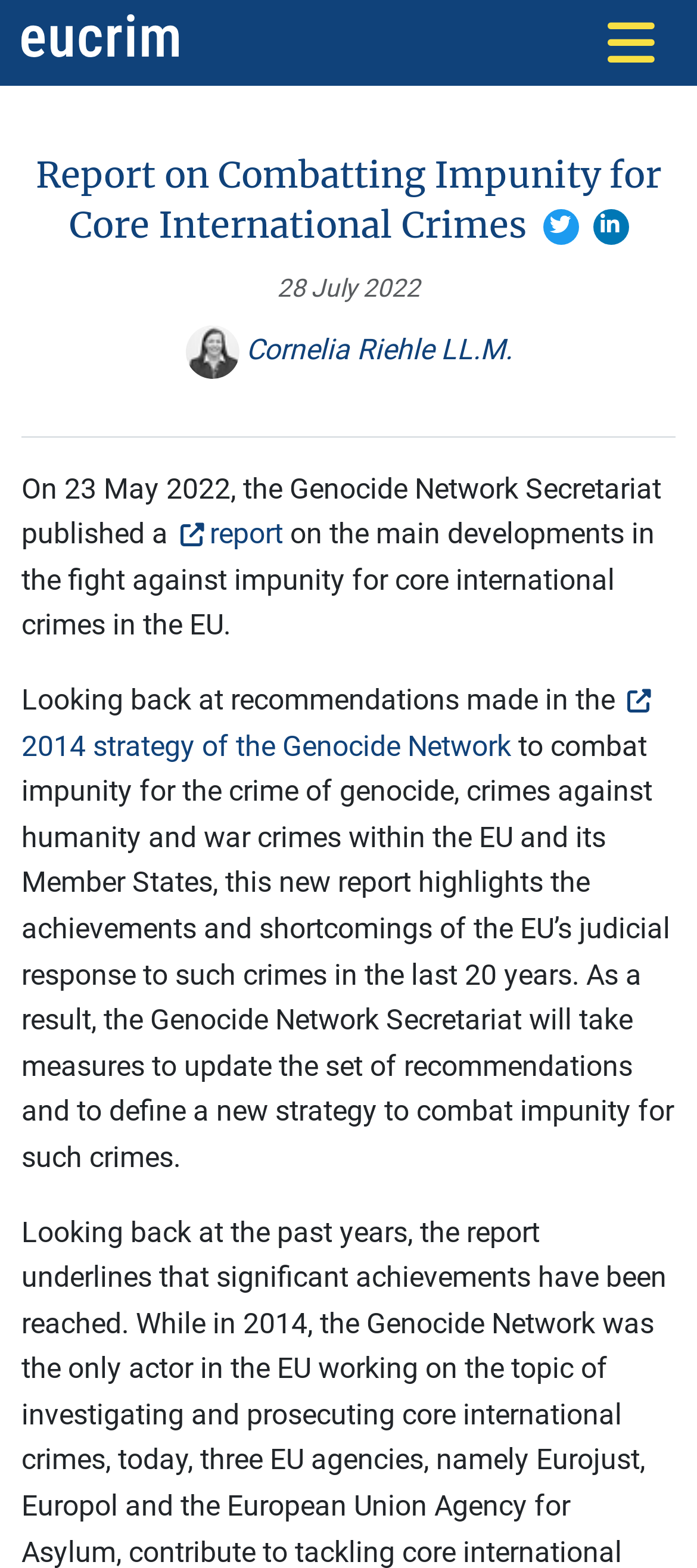What is the name of the person in the image?
Based on the image, give a concise answer in the form of a single word or short phrase.

Cornelia Riehle